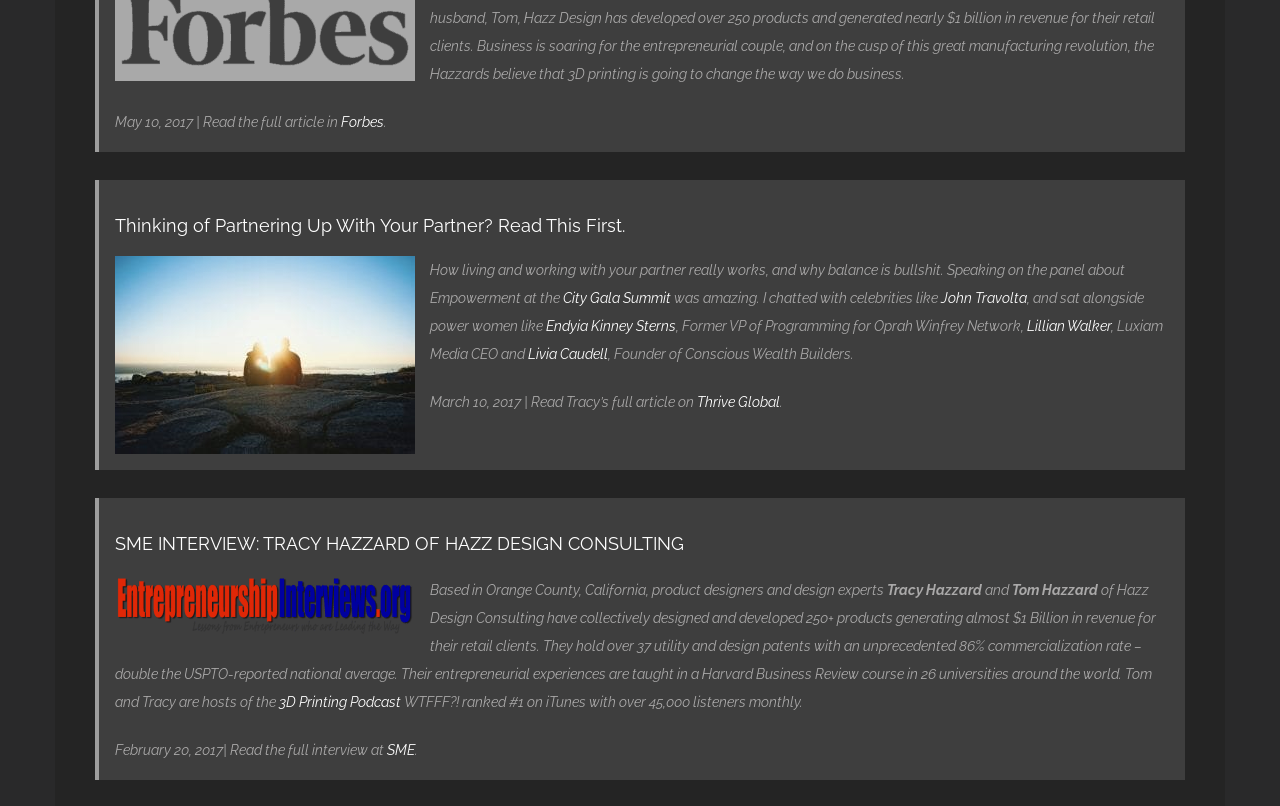Please locate the bounding box coordinates of the element that needs to be clicked to achieve the following instruction: "Read Tracy's full article on Thrive Global". The coordinates should be four float numbers between 0 and 1, i.e., [left, top, right, bottom].

[0.545, 0.489, 0.609, 0.509]